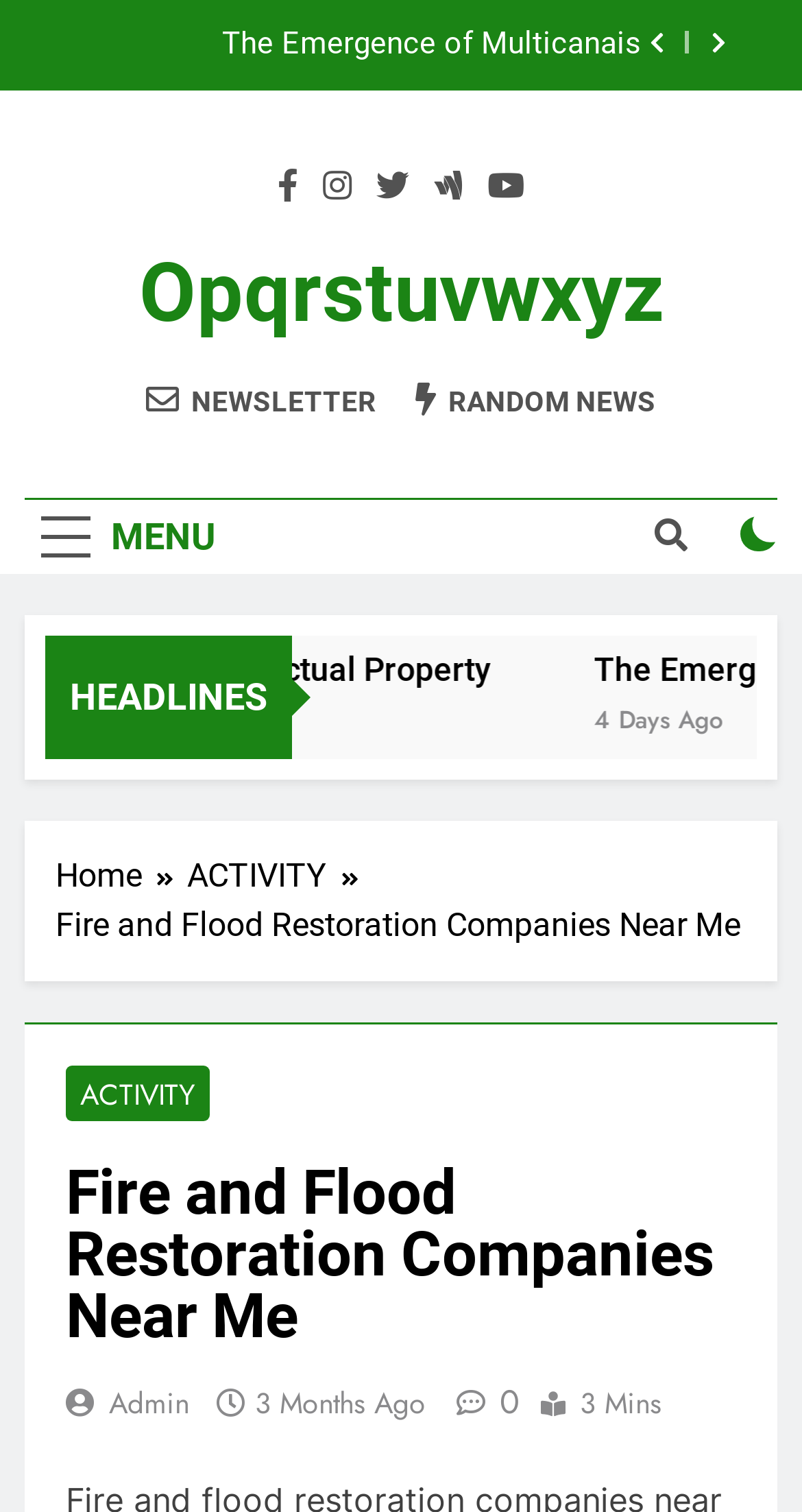Using the format (top-left x, top-left y, bottom-right x, bottom-right y), and given the element description, identify the bounding box coordinates within the screenshot: 3 months ago3 months ago

[0.318, 0.914, 0.531, 0.941]